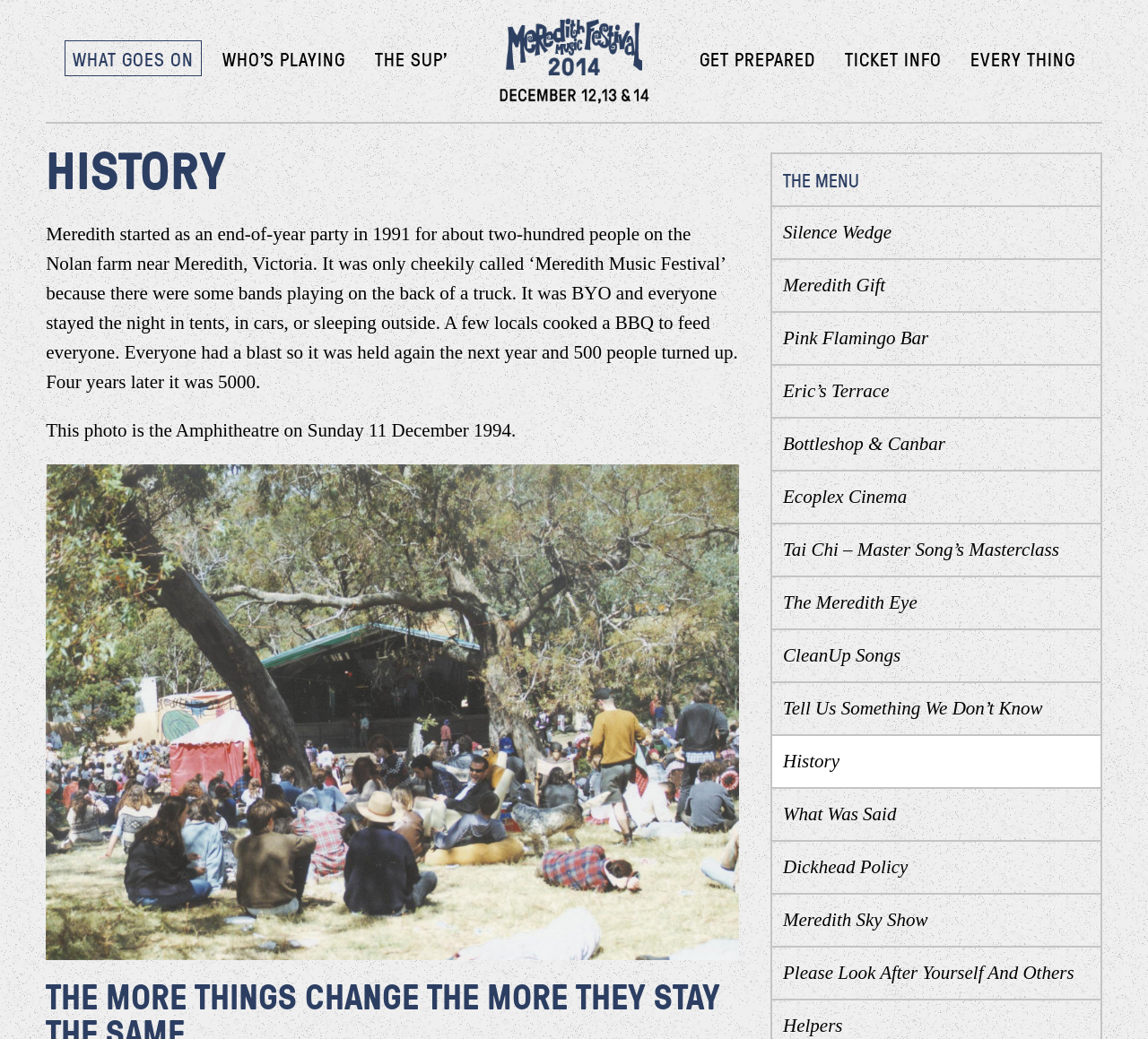Determine the bounding box coordinates of the clickable area required to perform the following instruction: "Learn about the 'History' of the festival". The coordinates should be represented as four float numbers between 0 and 1: [left, top, right, bottom].

[0.673, 0.709, 0.958, 0.759]